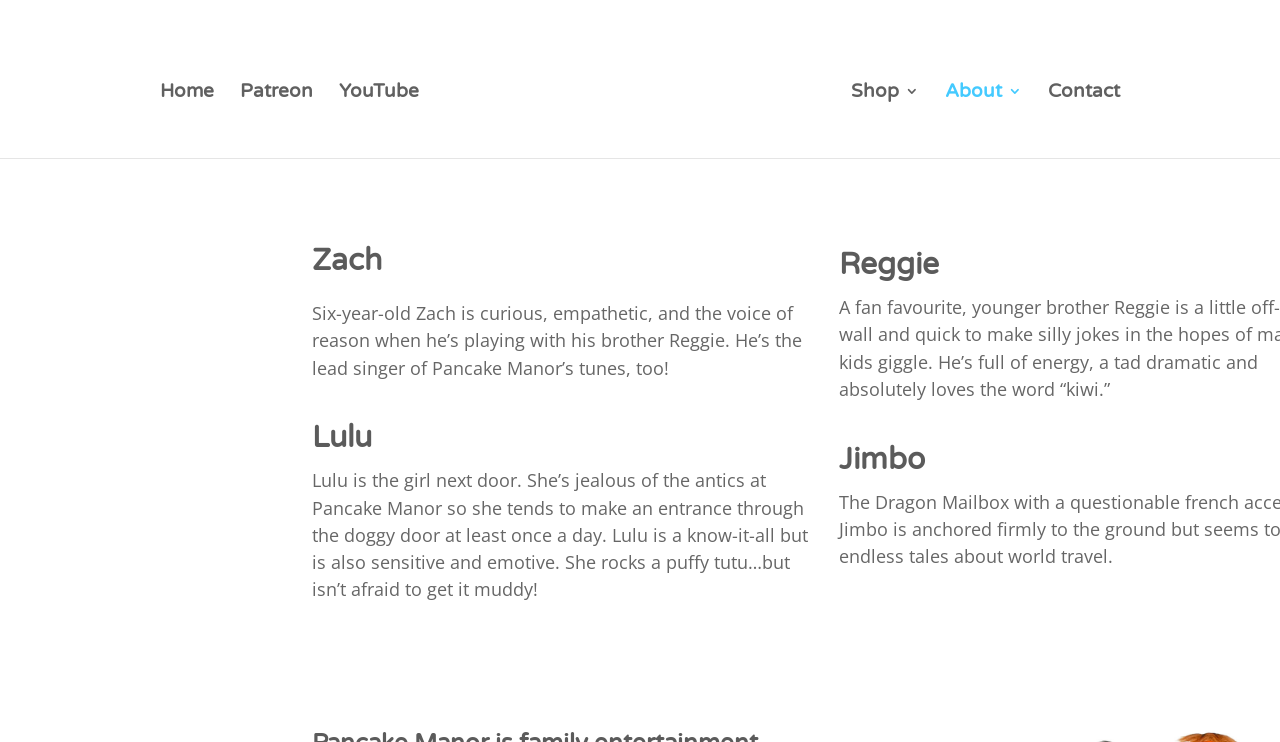Using the format (top-left x, top-left y, bottom-right x, bottom-right y), and given the element description, identify the bounding box coordinates within the screenshot: Patreon

[0.187, 0.113, 0.244, 0.213]